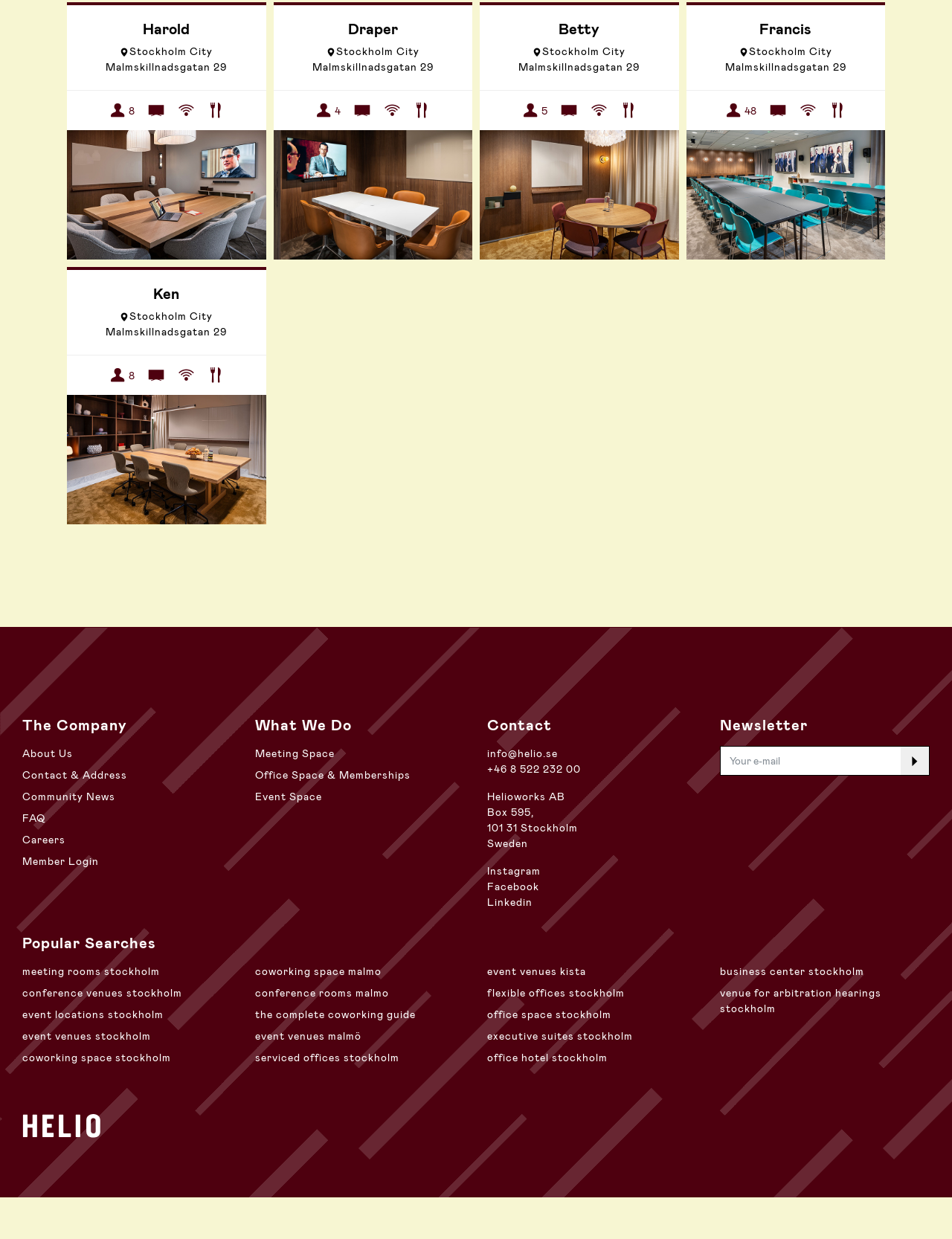Please locate the bounding box coordinates of the element that needs to be clicked to achieve the following instruction: "Click the October 16, 2014 link". The coordinates should be four float numbers between 0 and 1, i.e., [left, top, right, bottom].

None